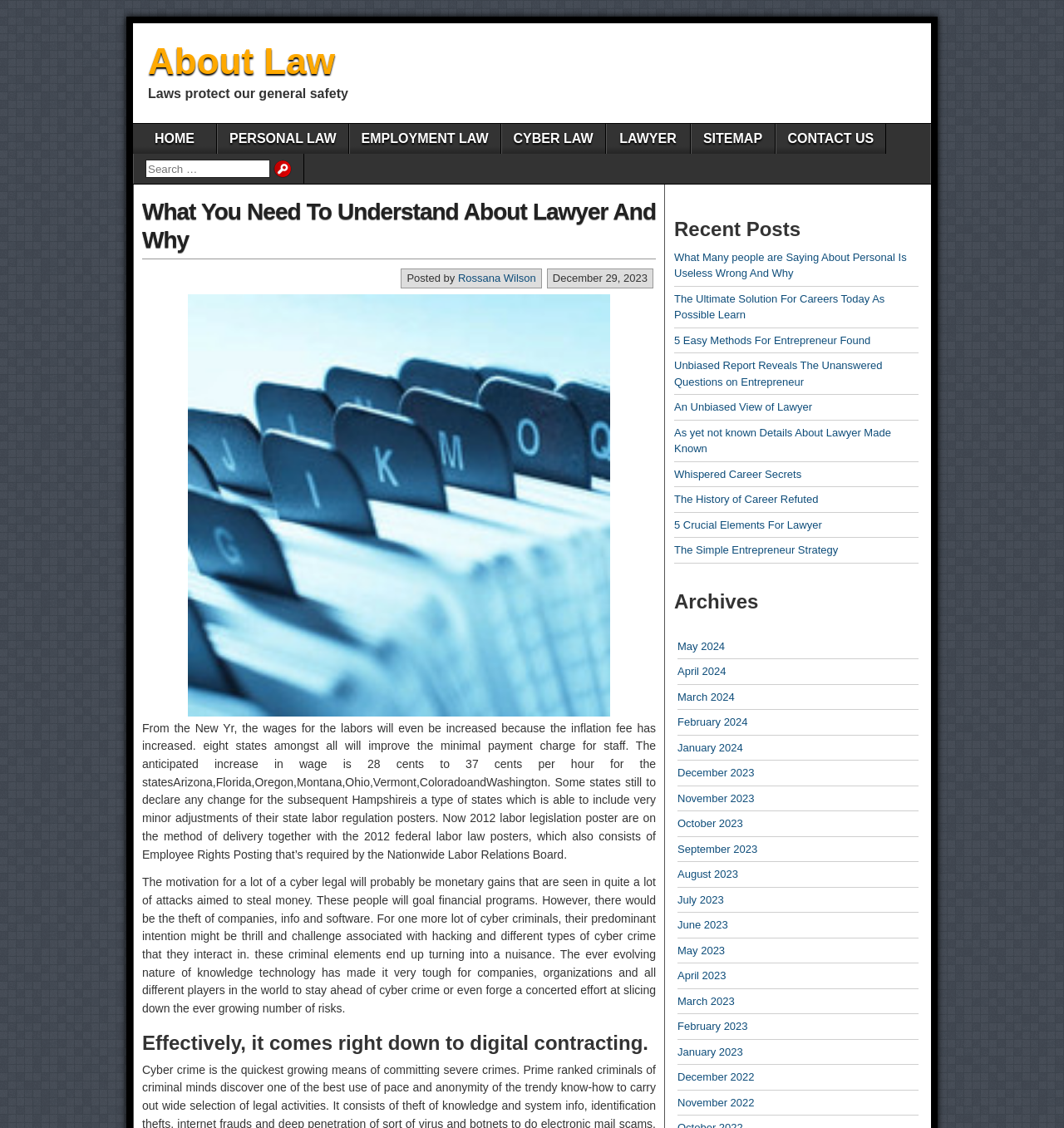Identify the bounding box coordinates for the element you need to click to achieve the following task: "Leave a reply". Provide the bounding box coordinates as four float numbers between 0 and 1, in the form [left, top, right, bottom].

None